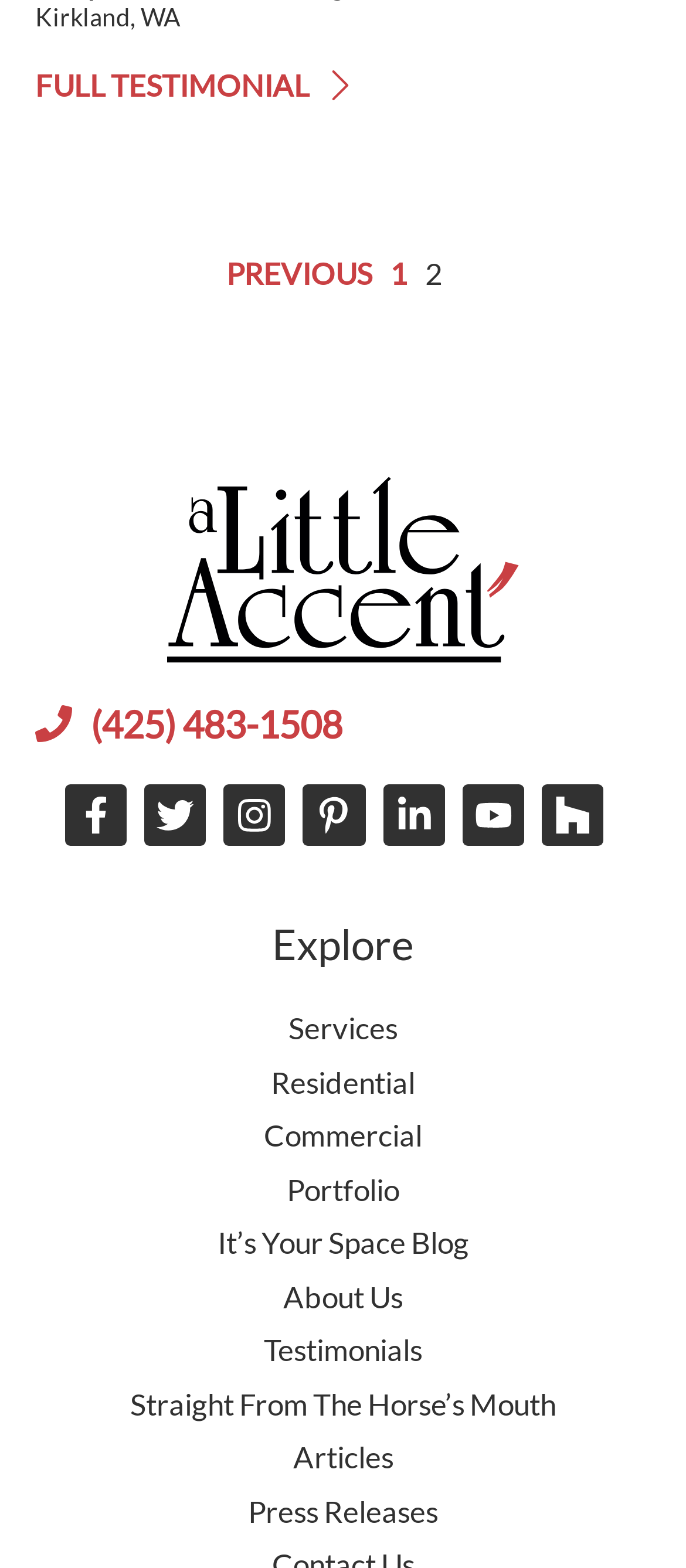Refer to the image and provide an in-depth answer to the question:
What is the phone number listed?

The phone number '(425) 483-1508' is listed on the webpage, likely for contact or inquiry purposes.